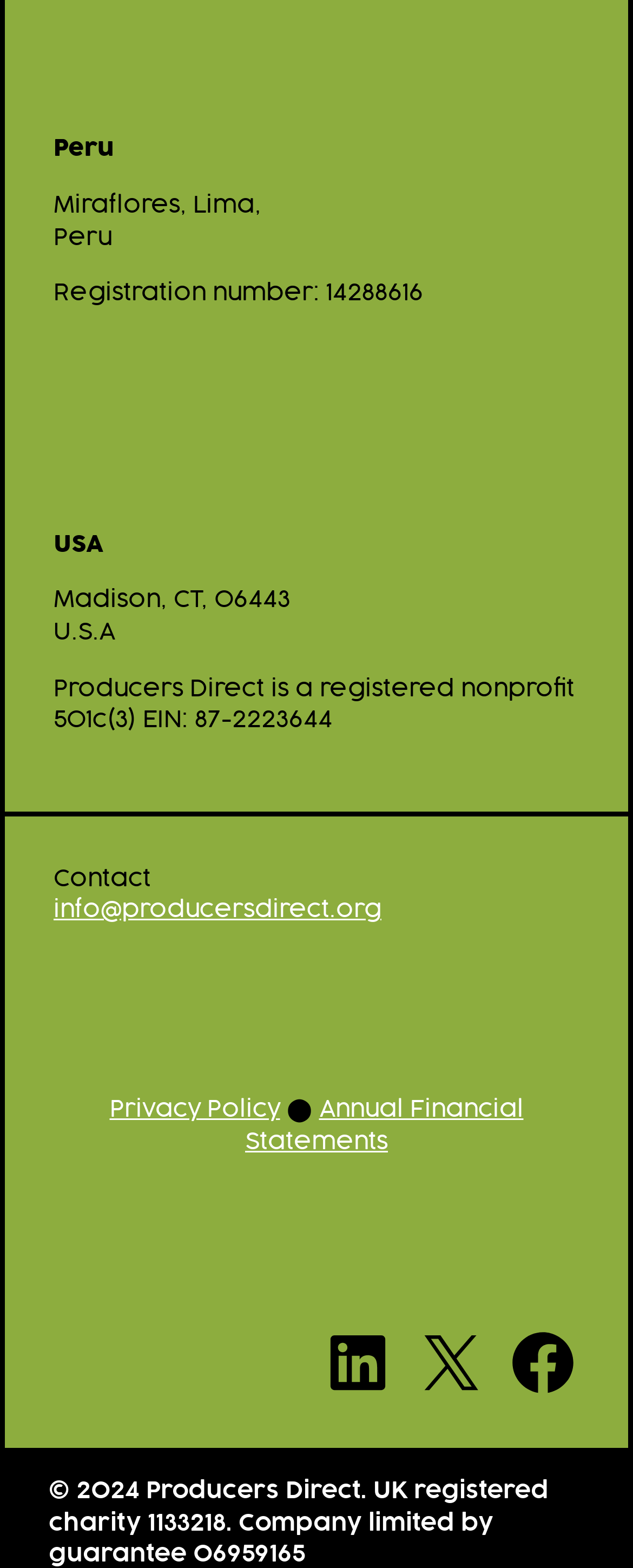Find the bounding box coordinates for the HTML element described in this sentence: "info@producersdirect.org". Provide the coordinates as four float numbers between 0 and 1, in the format [left, top, right, bottom].

[0.085, 0.574, 0.603, 0.588]